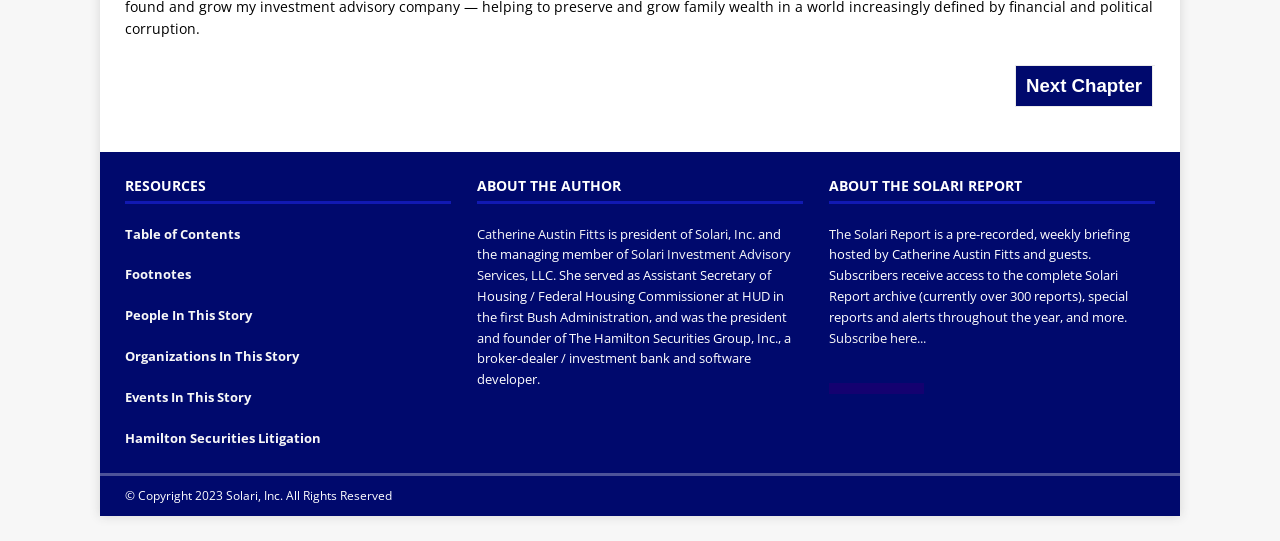Examine the image and give a thorough answer to the following question:
How many links are there in the 'RESOURCES' section?

I counted the number of links under the 'RESOURCES' heading, which are 'Table of Contents', 'Footnotes', 'People In This Story', 'Organizations In This Story', 'Events In This Story', and 'Hamilton Securities Litigation'.